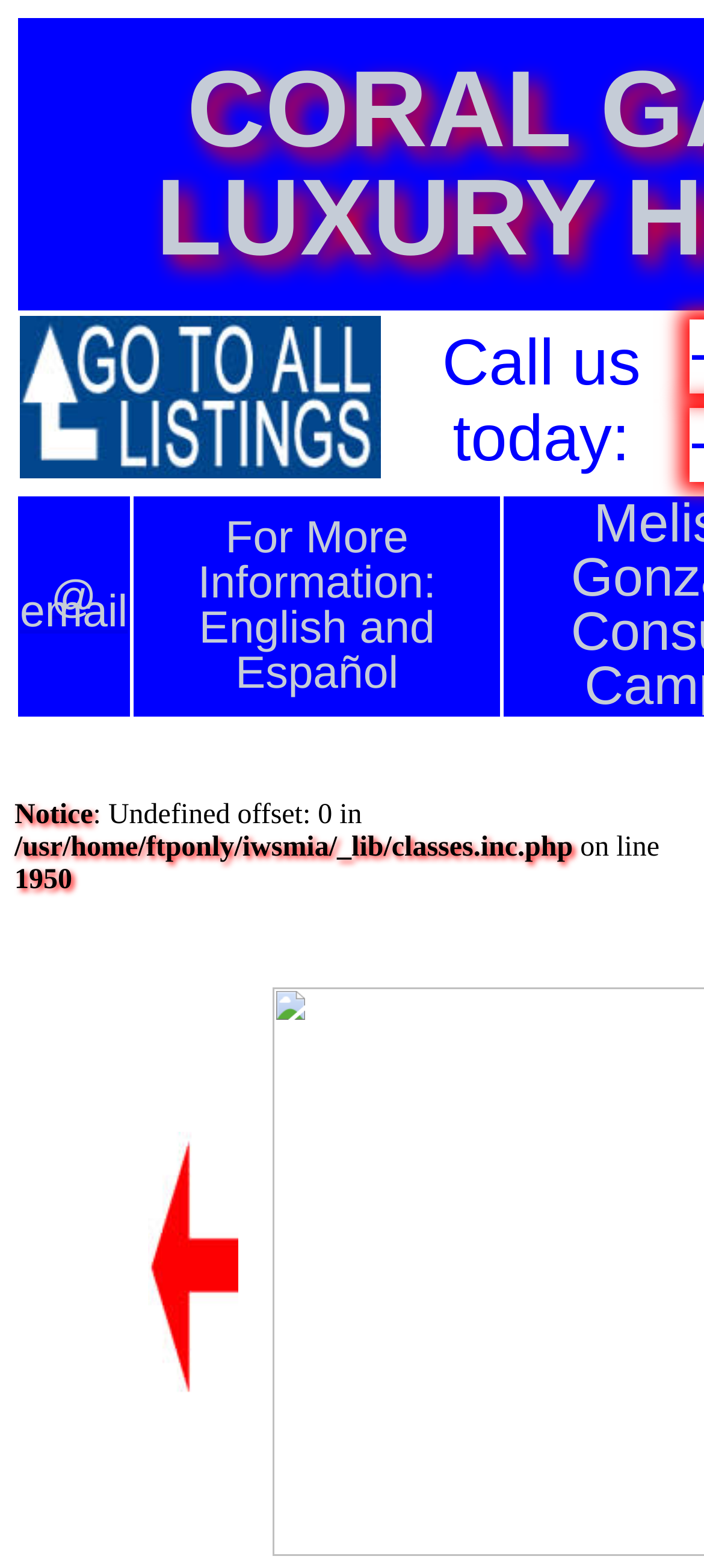Answer the question below using just one word or a short phrase: 
What is the image displayed on the webpage?

Not described